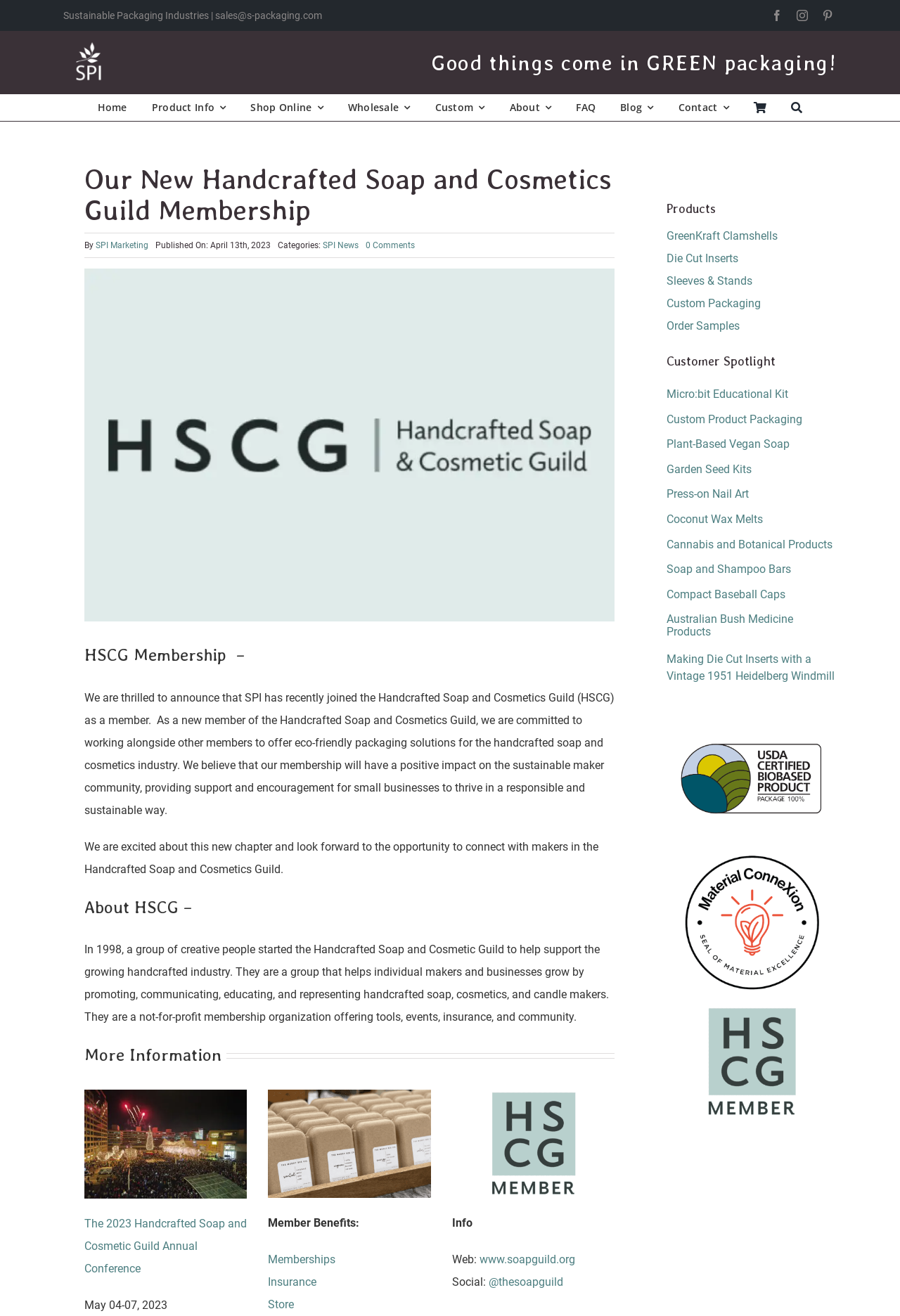Identify the bounding box coordinates for the element that needs to be clicked to fulfill this instruction: "Click on the 'Home' link". Provide the coordinates in the format of four float numbers between 0 and 1: [left, top, right, bottom].

[0.108, 0.072, 0.141, 0.092]